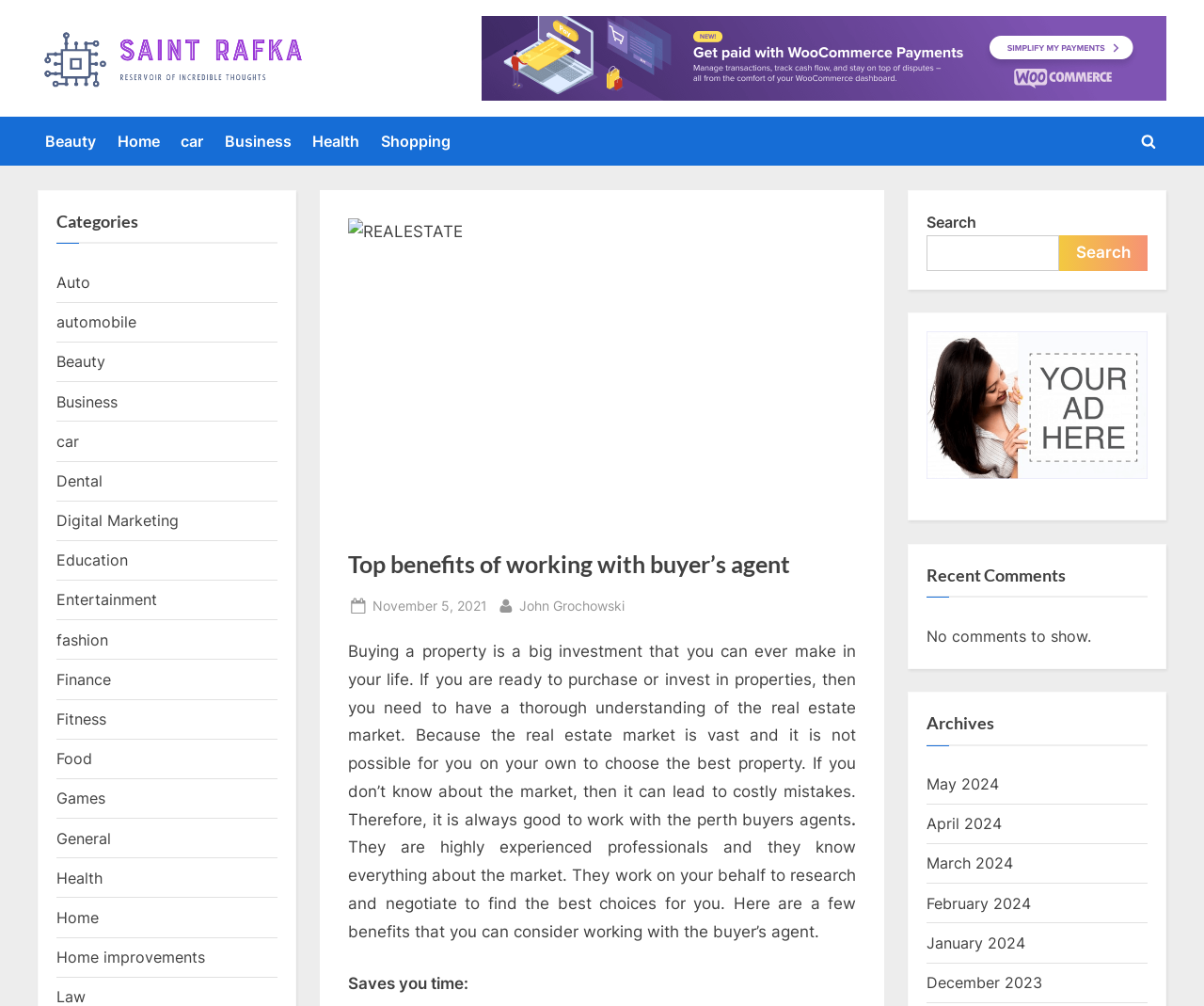What is the name of the real estate company?
Please provide a single word or phrase as your answer based on the image.

Saint Rafka